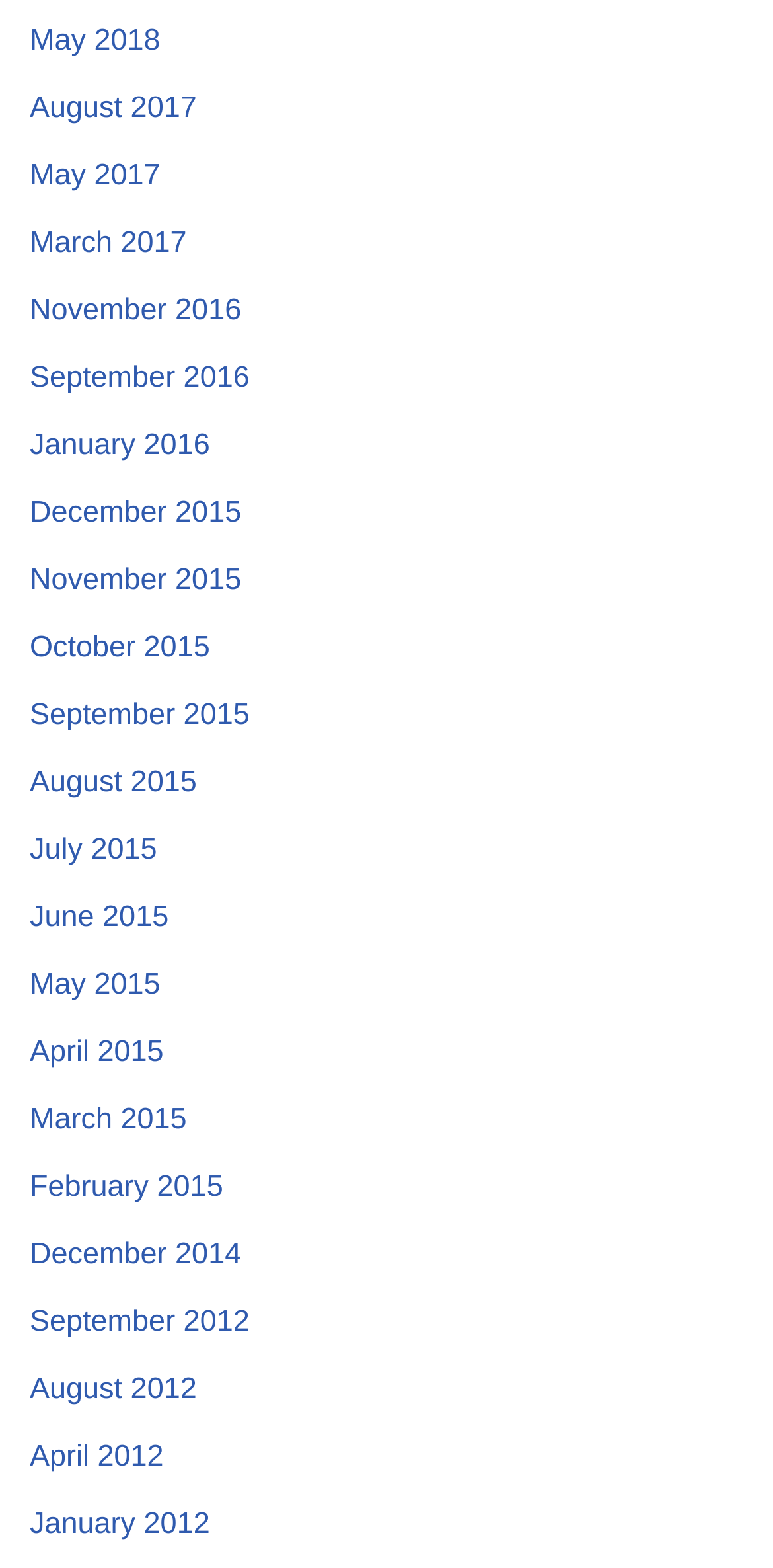Determine the bounding box for the UI element that matches this description: "September 2012".

[0.038, 0.832, 0.323, 0.853]